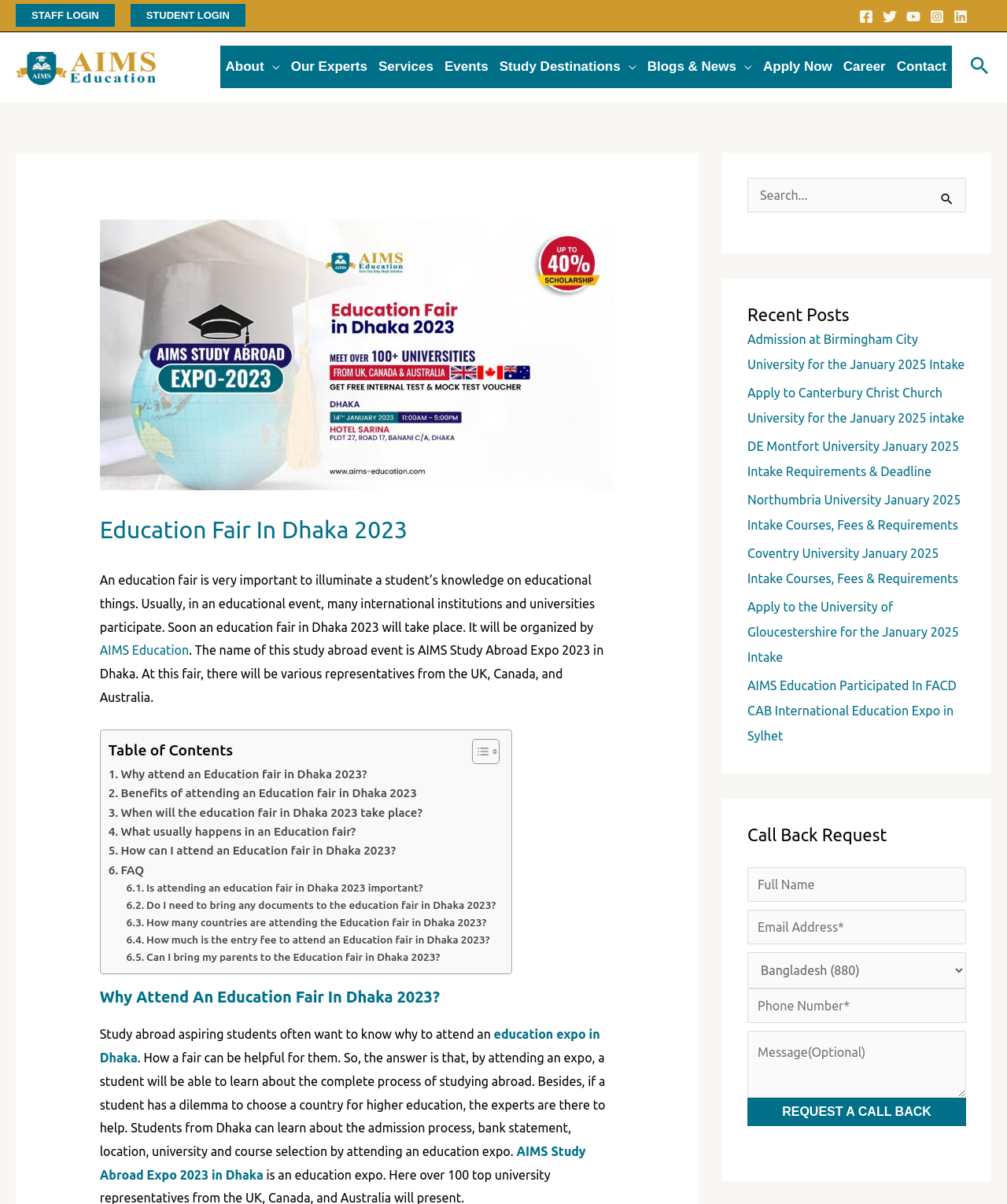Using floating point numbers between 0 and 1, provide the bounding box coordinates in the format (top-left x, top-left y, bottom-right x, bottom-right y). Locate the UI element described here: education expo in Dhaka

[0.099, 0.853, 0.596, 0.884]